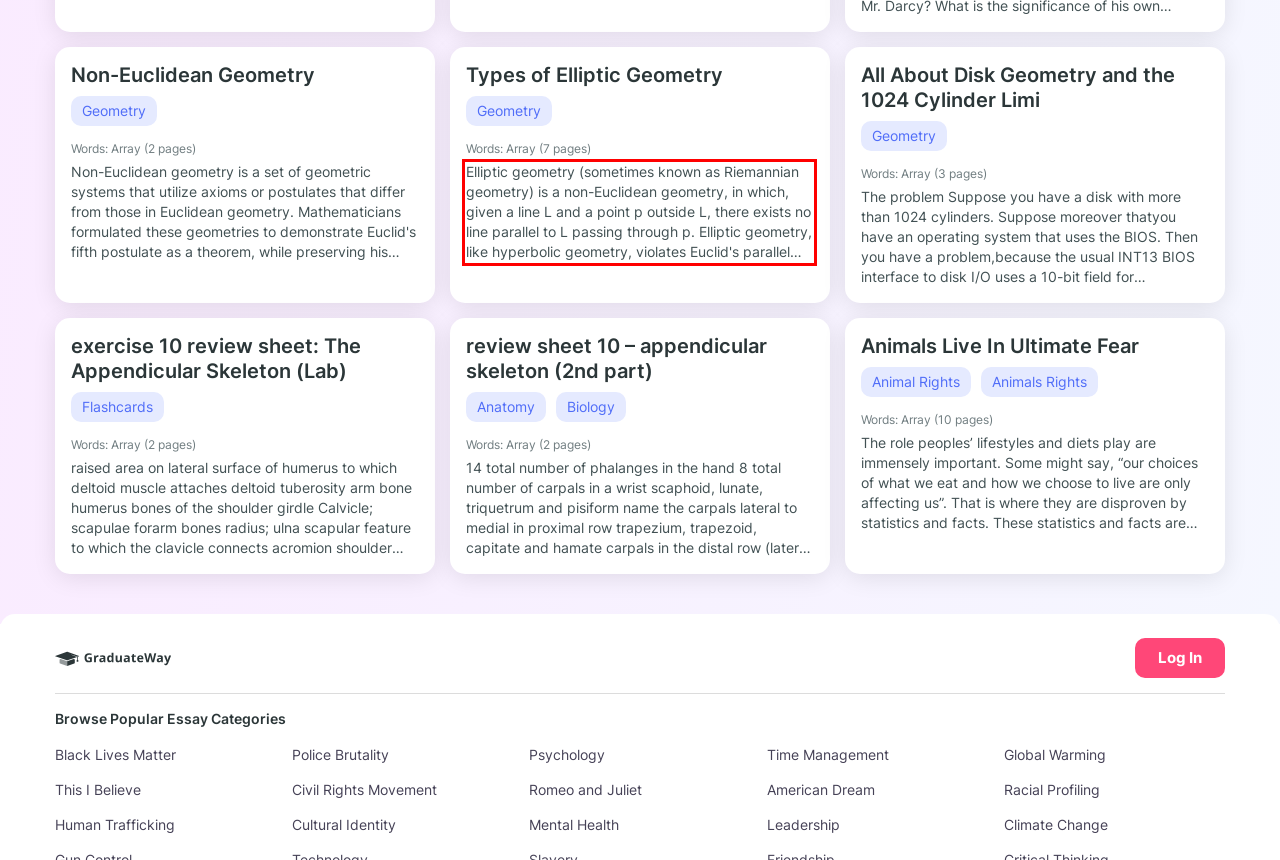By examining the provided screenshot of a webpage, recognize the text within the red bounding box and generate its text content.

Elliptic geometry (sometimes known as Riemannian geometry) is a non-Euclidean geometry, in which, given a line L and a point p outside L, there exists no line parallel to L passing through p. Elliptic geometry, like hyperbolic geometry, violates Euclid's parallel postulate, which asserts that there is exactly one line parallel to L passing through